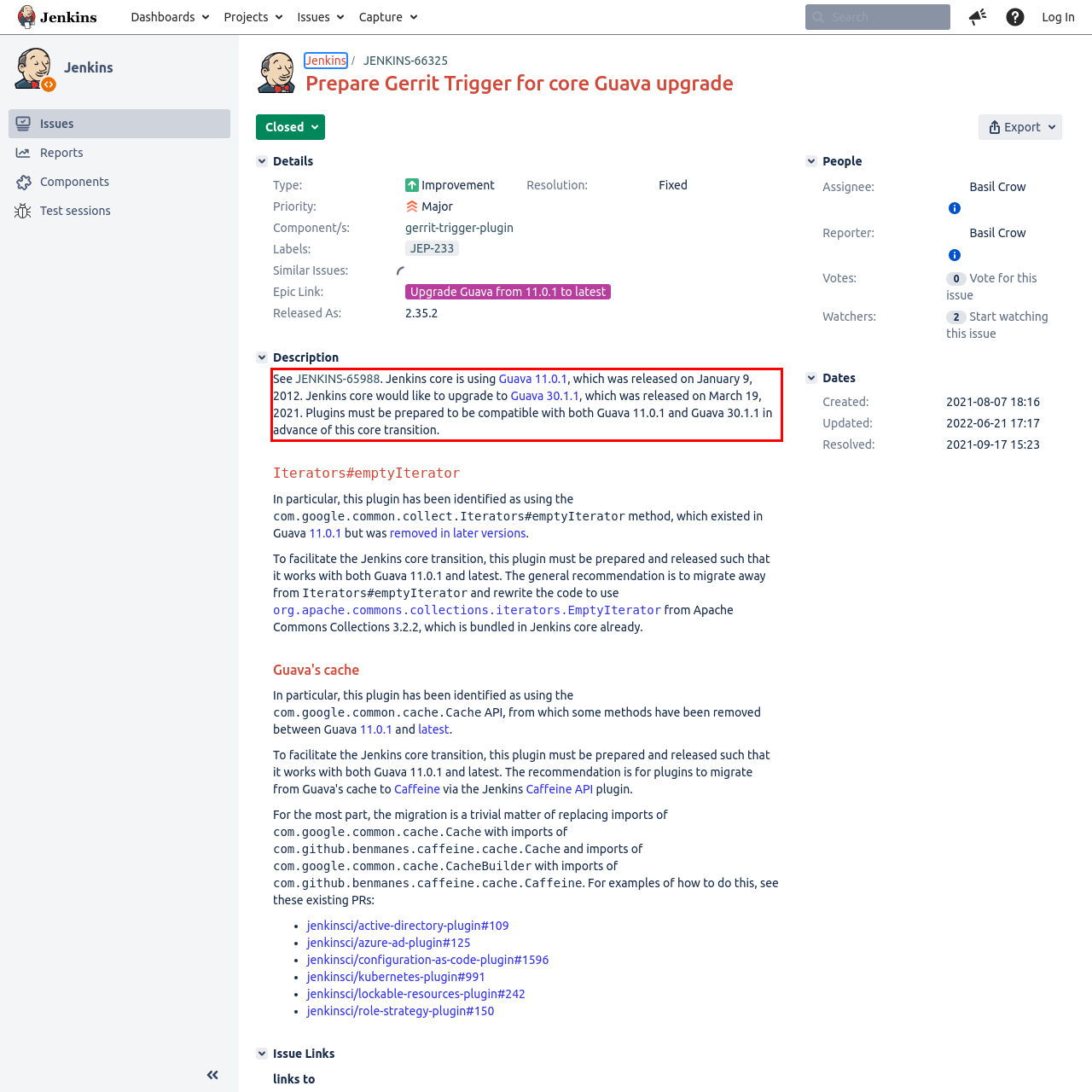Please look at the webpage screenshot and extract the text enclosed by the red bounding box.

See JENKINS-65988. Jenkins core is using Guava 11.0.1, which was released on January 9, 2012. Jenkins core would like to upgrade to Guava 30.1.1, which was released on March 19, 2021. Plugins must be prepared to be compatible with both Guava 11.0.1 and Guava 30.1.1 in advance of this core transition.